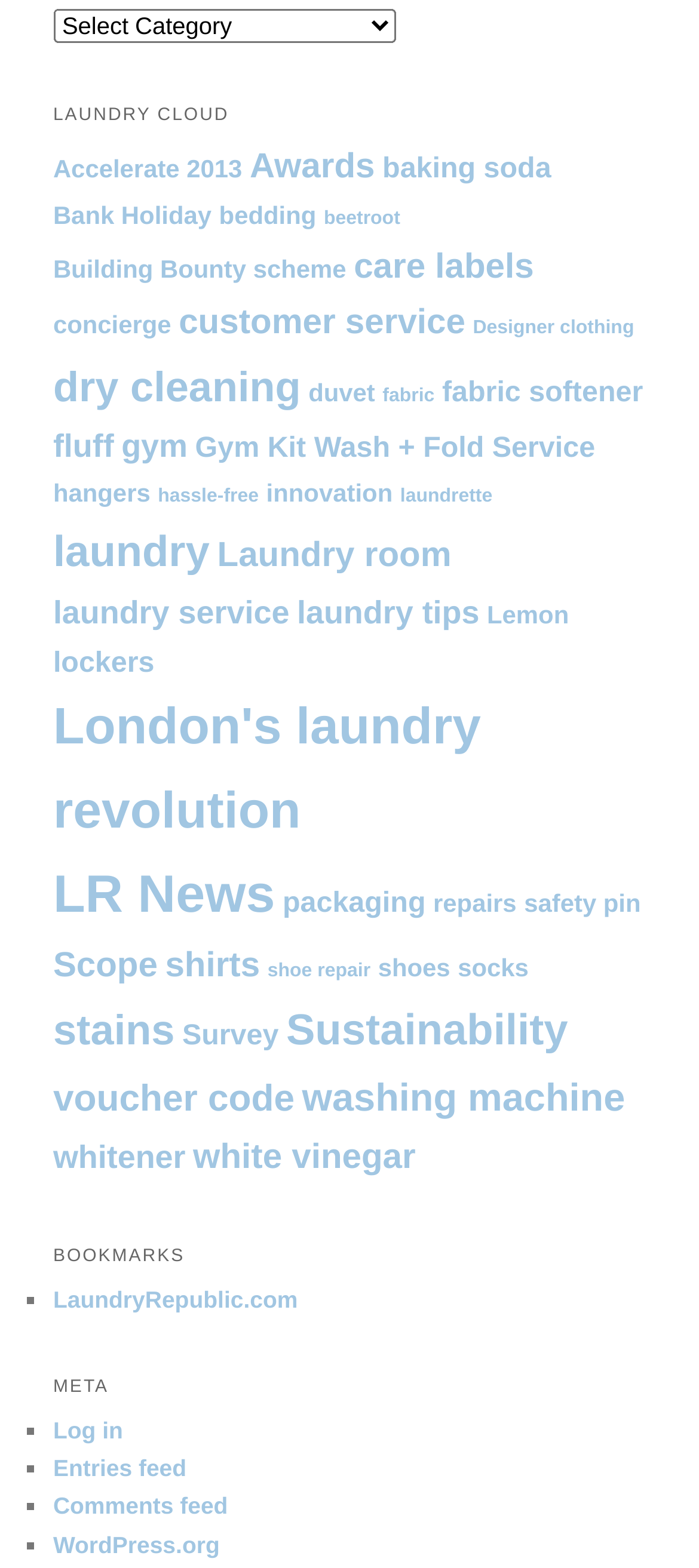Find and indicate the bounding box coordinates of the region you should select to follow the given instruction: "Click on 'Accelerate 2013'".

[0.076, 0.098, 0.347, 0.116]